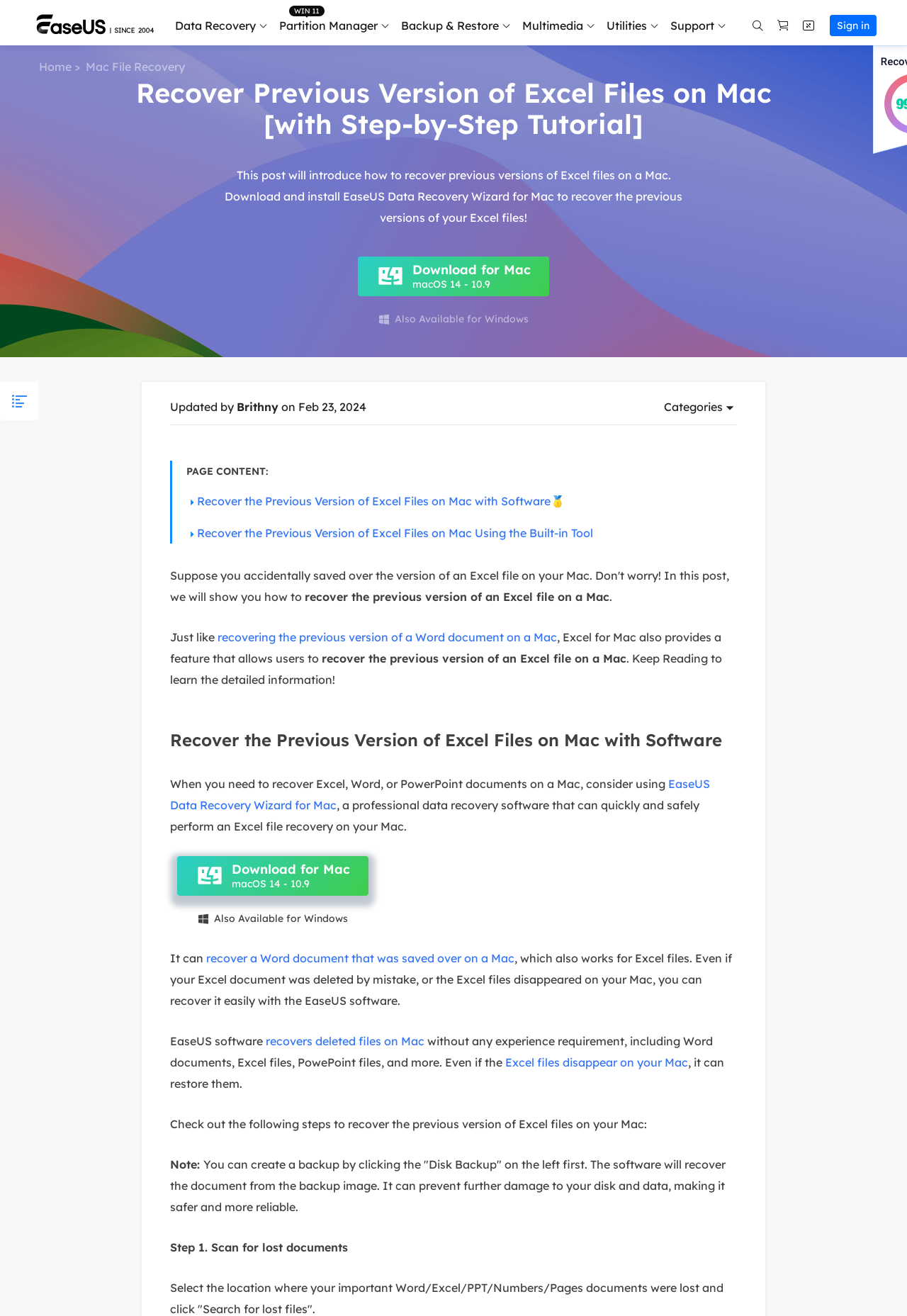What is the name of the data recovery product for Mac?
Please use the image to provide a one-word or short phrase answer.

Data Recovery Wizard for Mac